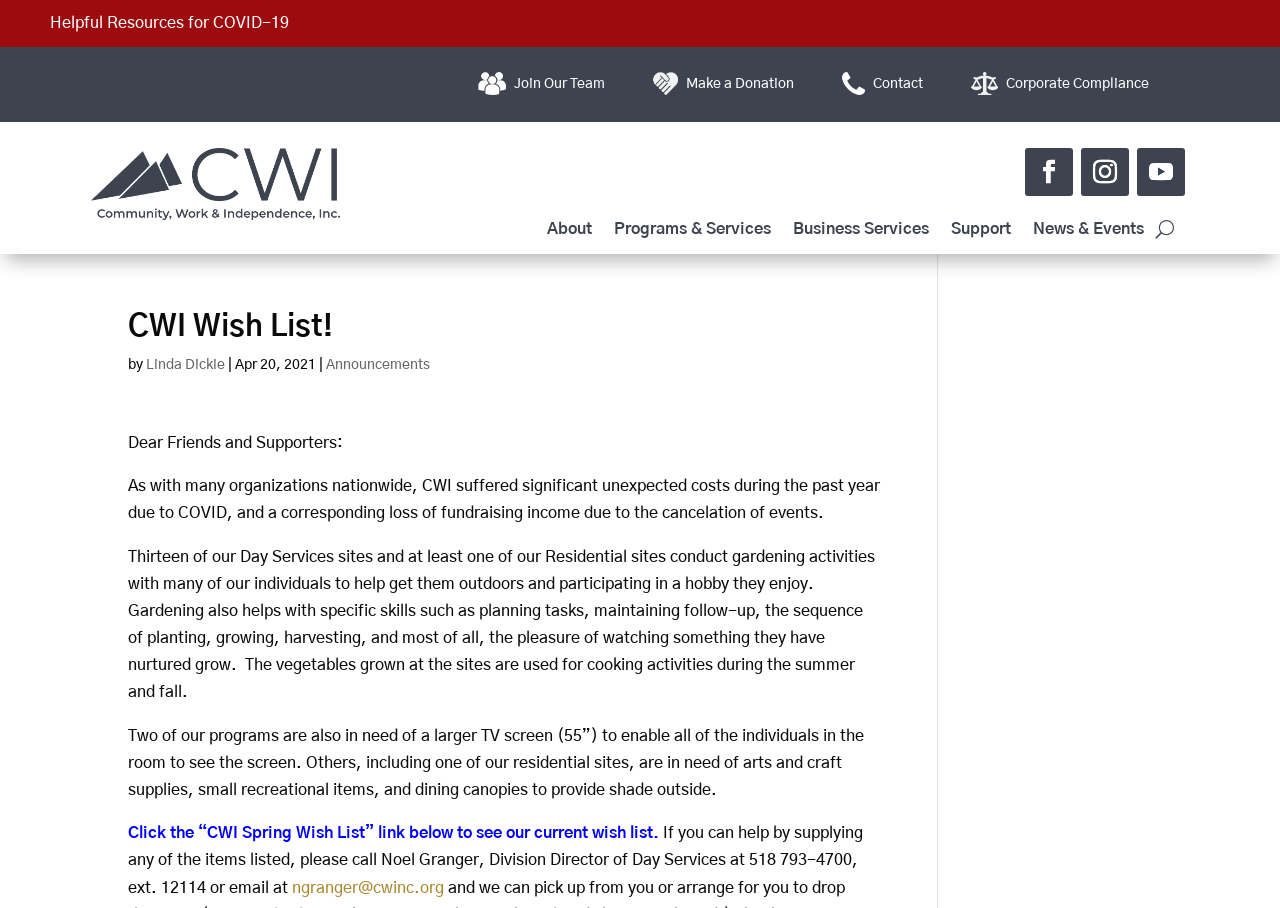What is the purpose of gardening activities?
Please provide a detailed and thorough answer to the question.

According to the webpage, gardening activities are conducted at CWI's Day Services sites and Residential sites to help individuals get outdoors and participate in a hobby they enjoy. It also helps with specific skills such as planning tasks, maintaining follow-up, and the sequence of planting, growing, and harvesting.